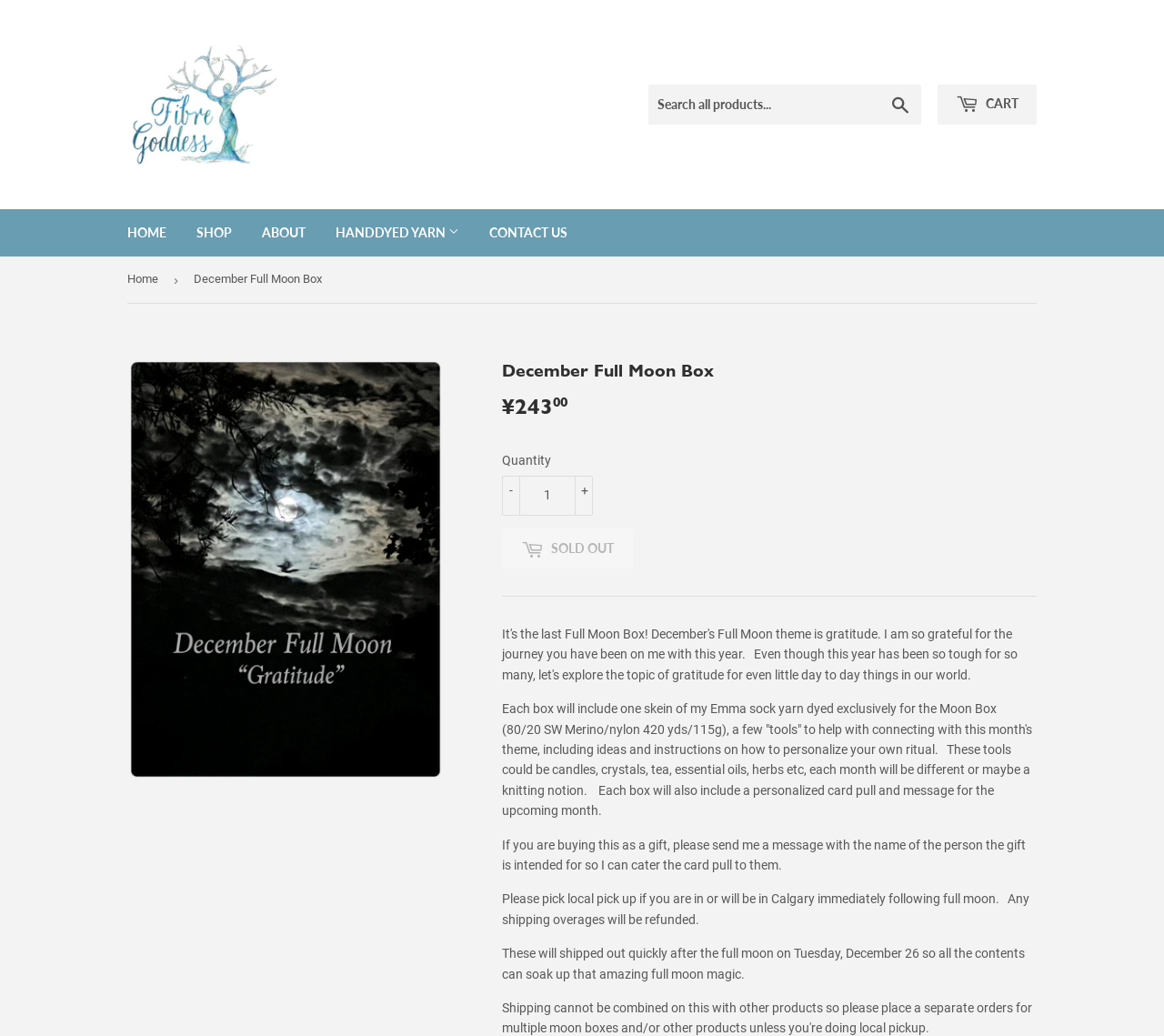Answer the question below in one word or phrase:
What is the theme of December's Full Moon Box?

Gratitude